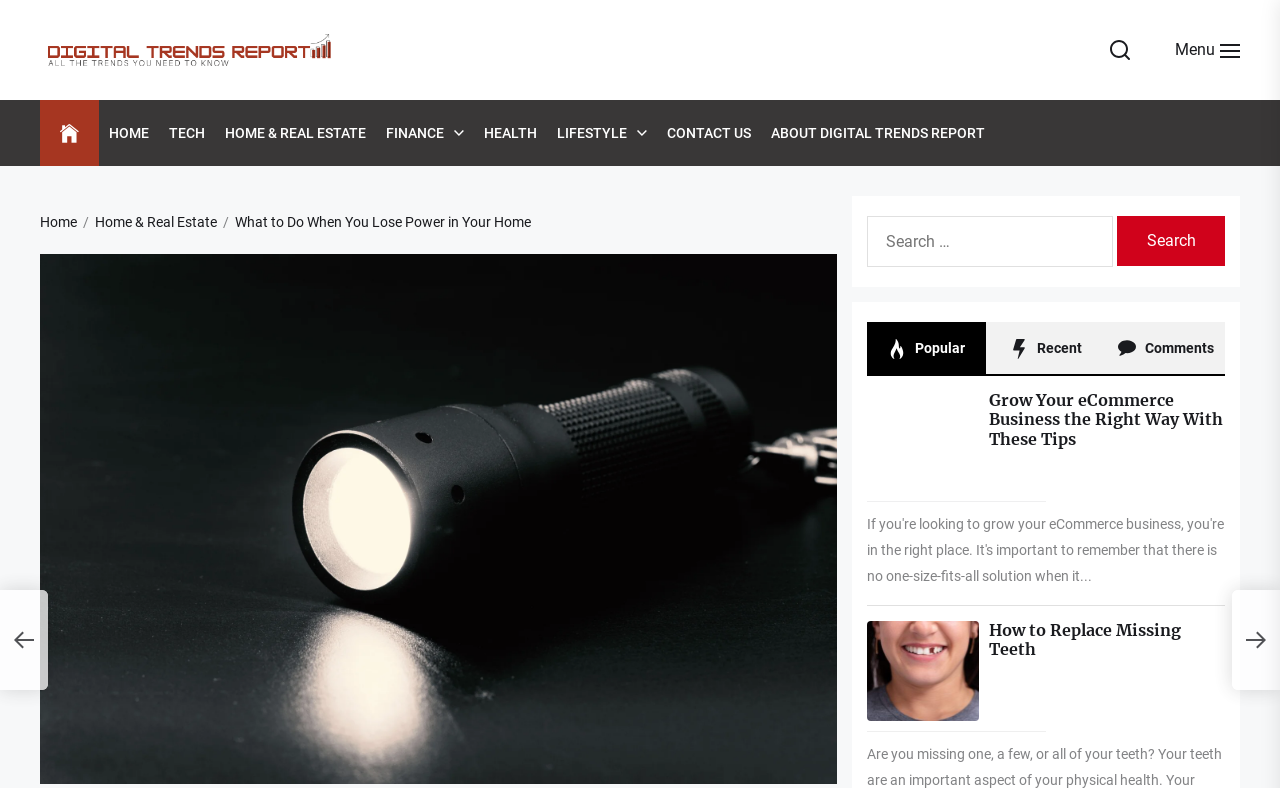From the element description Recent, predict the bounding box coordinates of the UI element. The coordinates must be specified in the format (top-left x, top-left y, bottom-right x, bottom-right y) and should be within the 0 to 1 range.

[0.77, 0.408, 0.864, 0.475]